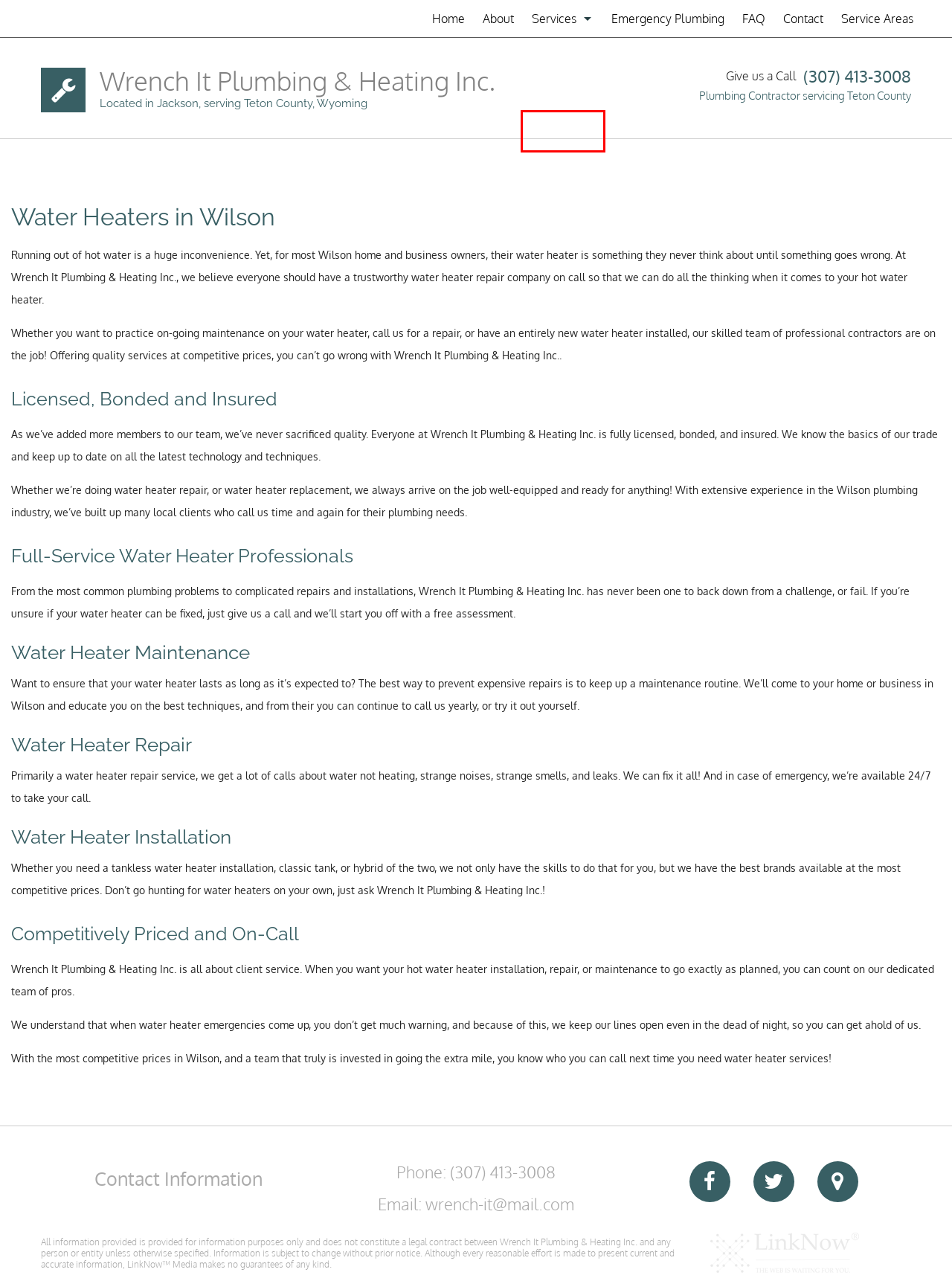You are given a screenshot of a webpage with a red rectangle bounding box around an element. Choose the best webpage description that matches the page after clicking the element in the bounding box. Here are the candidates:
A. About Wrench It Plumbing & Heating Inc. | Plumbing Services in Jackson, Driggs and Wilson
B. Plumbing Jackson, Driggs and Wilson
C. Sump Pump Servicing Jackson, Driggs and Wilson
D. Emergency Plumbing Jackson, Driggs and Wilson
E. Plumbing Contractor in Jackson, Driggs and Wilson
F. Plumbing Company, Plumbing Services and Plumber in Jackson, Driggs and Wilson
G. Plumbing FAQ Jackson, Driggs and Wilson
H. Service Areas | Plumbing Company, Plumbing Services and Plumber | Jackson, Driggs and Wilson

C